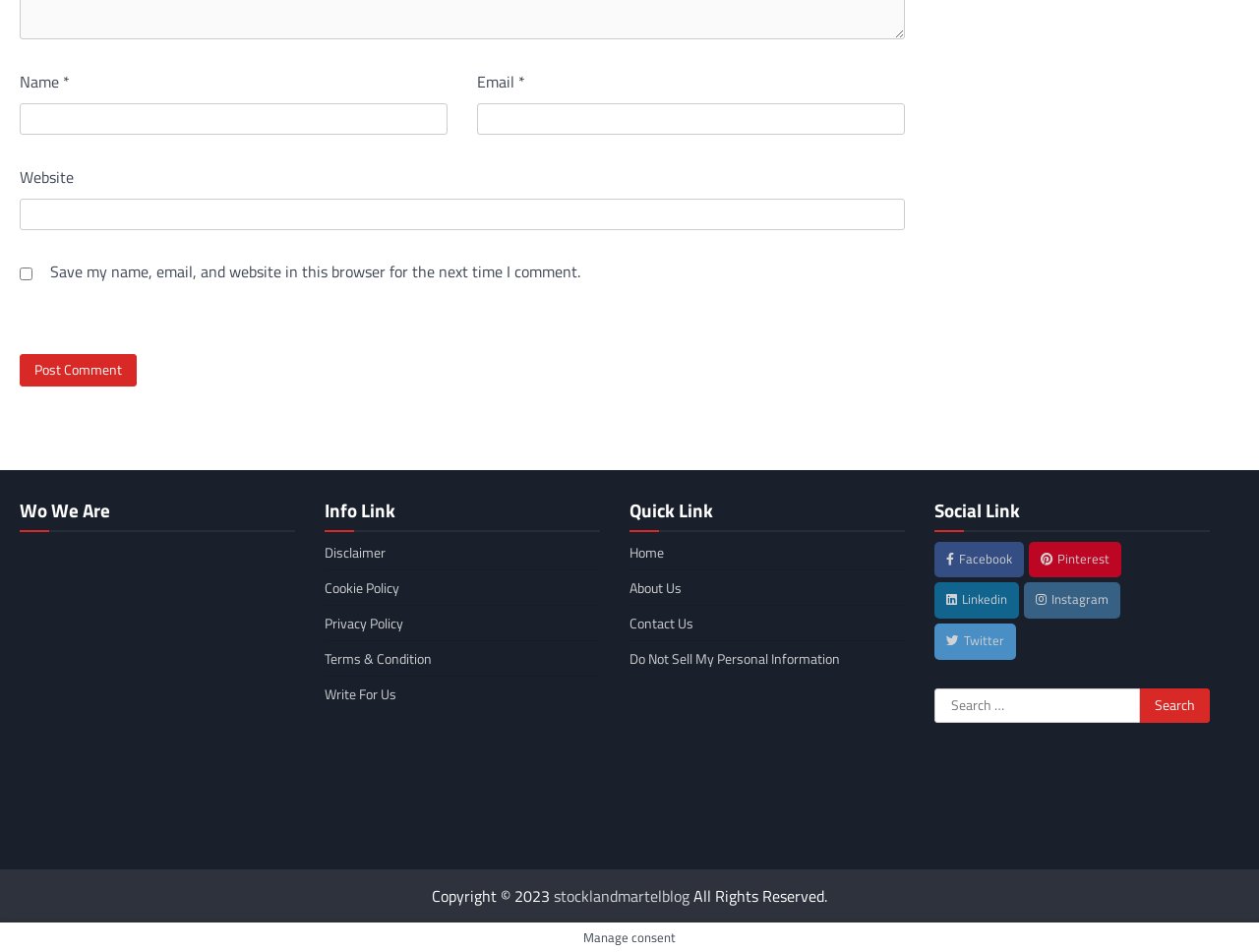Using the details from the image, please elaborate on the following question: What is the purpose of the search box at the bottom of the page?

The search box is located at the bottom of the page, and it has a label 'Search for:'. This suggests that the purpose of the search box is to allow users to search for specific content on the website.